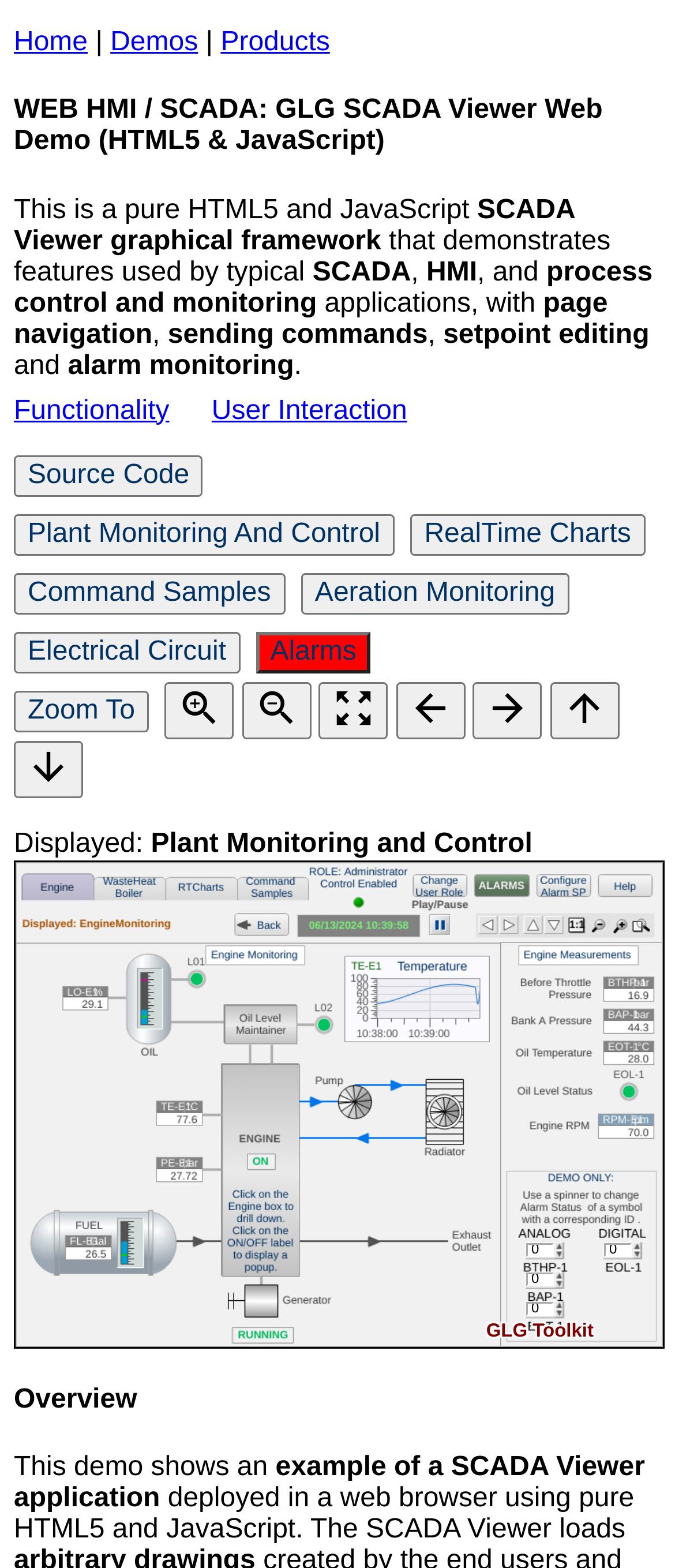Provide a one-word or short-phrase response to the question:
What is the text displayed above the canvas element?

Displayed: Plant Monitoring and Control